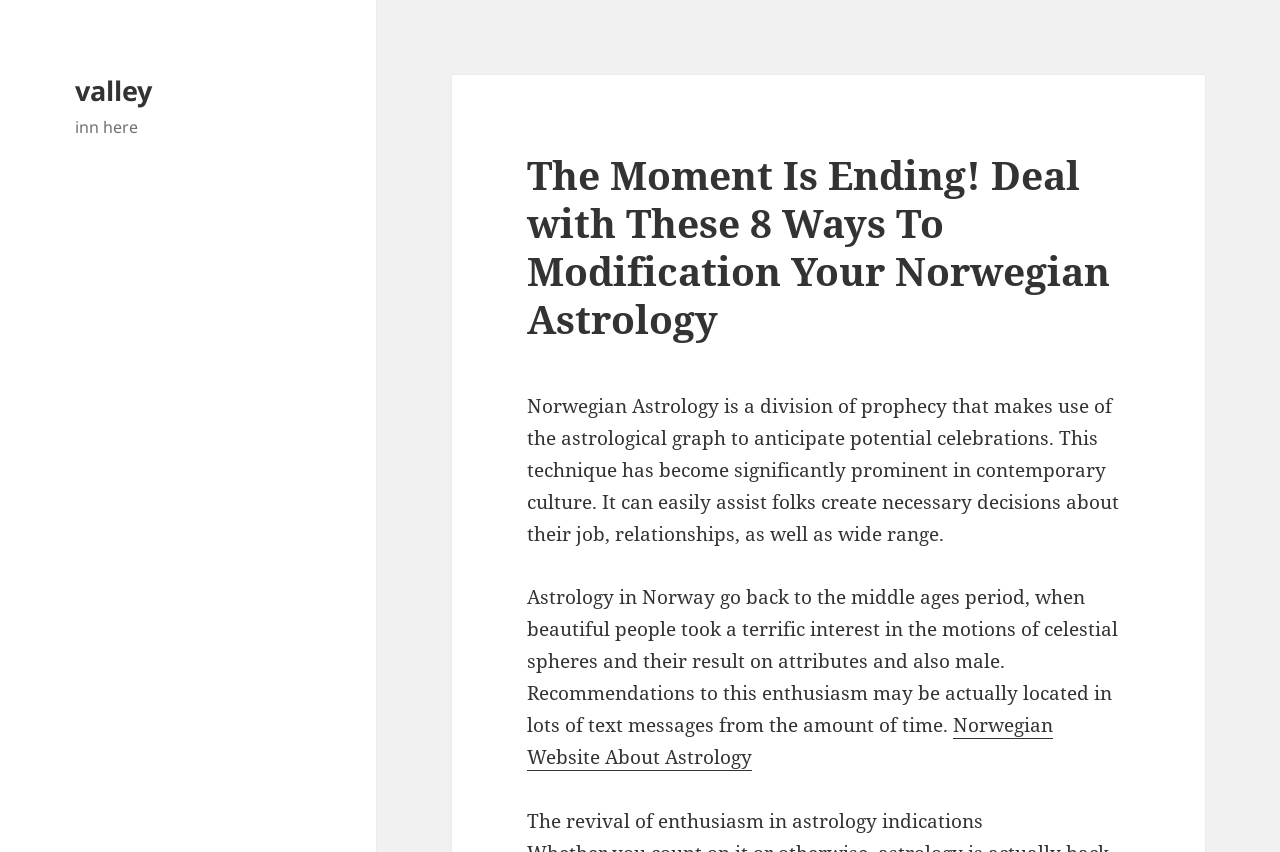What is the purpose of Norwegian Astrology?
Kindly answer the question with as much detail as you can.

Based on the webpage content, Norwegian Astrology can assist folks create necessary decisions about their job, relationships, and wide range. This information is obtained from the second paragraph of the webpage.